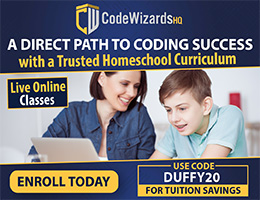Analyze the image and provide a detailed answer to the question: What is the tone conveyed by the overall design of the image?

The bright colors and clear messaging used in the image convey a sense of trust, which is essential for parents who are considering enrolling their children in an online coding curriculum, as it assures them of the program's credibility and effectiveness.